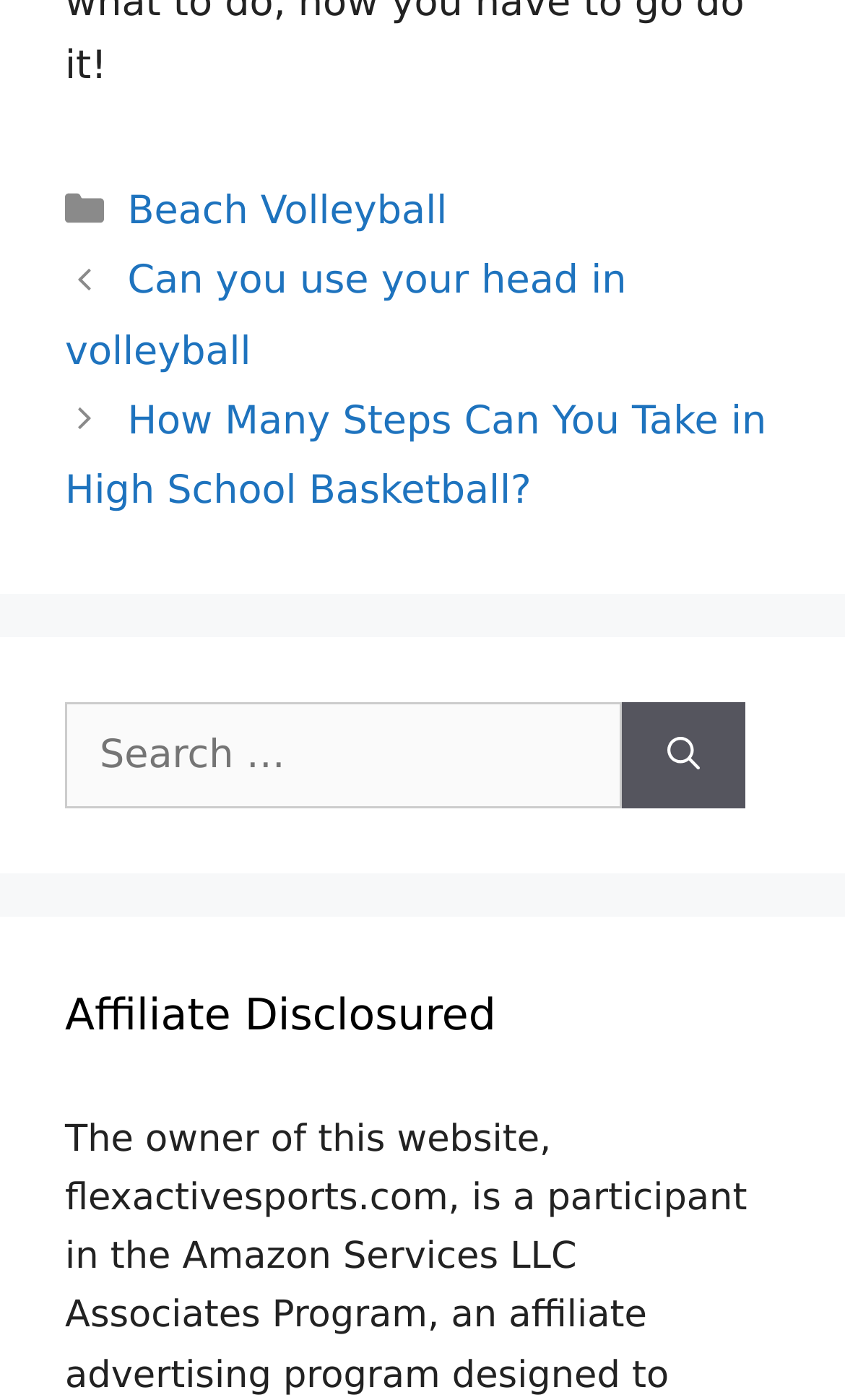How many navigation links are there in the footer?
Please provide a detailed and comprehensive answer to the question.

I counted the navigation links in the footer section, which are 'Previous' and 'Next', and found that there are two of them.